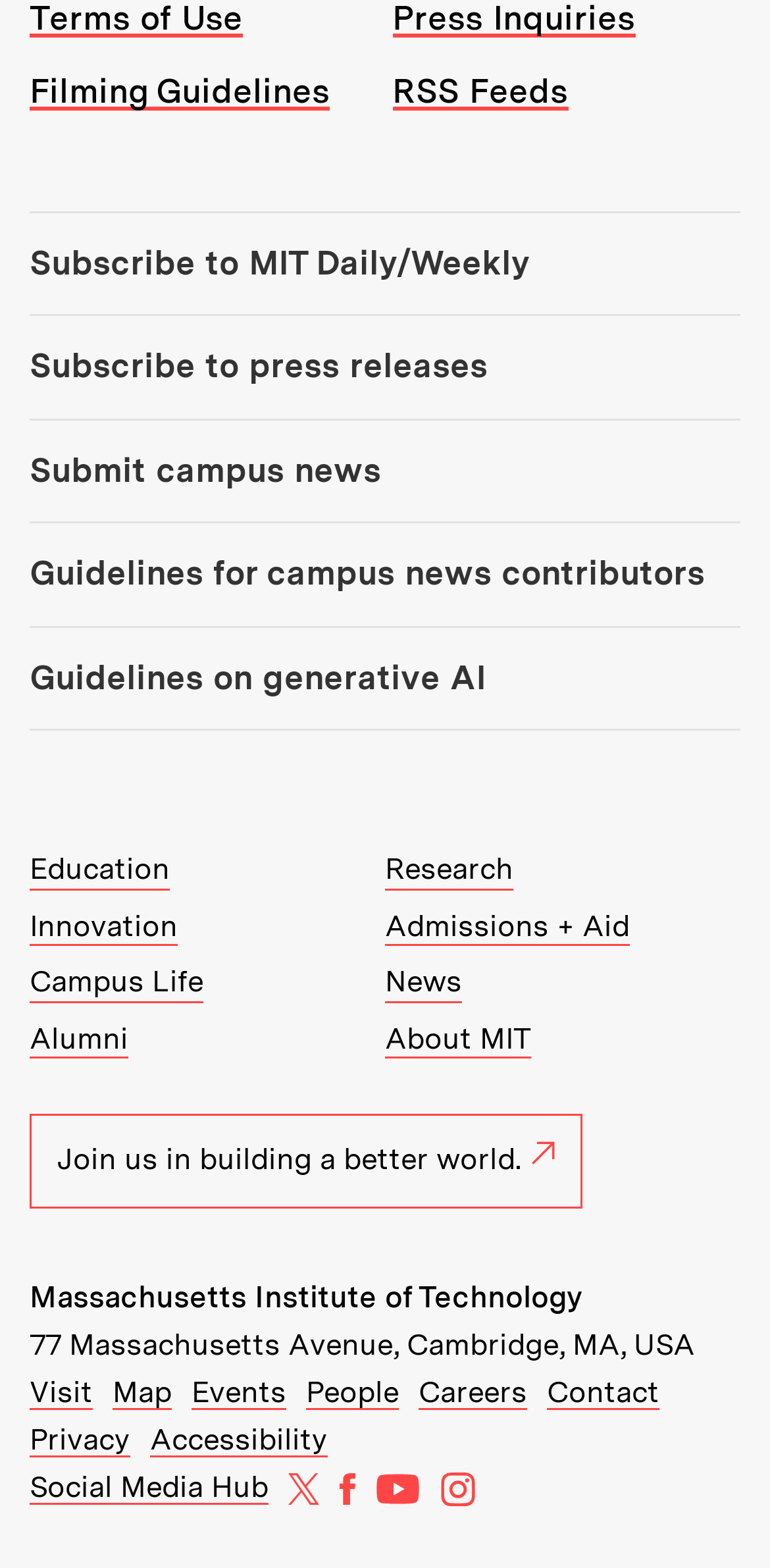Please predict the bounding box coordinates (top-left x, top-left y, bottom-right x, bottom-right y) for the UI element in the screenshot that fits the description: Social Media Hub

[0.038, 0.937, 0.349, 0.96]